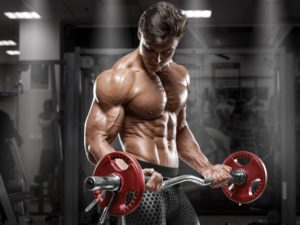What is the man's facial expression?
Give a single word or phrase as your answer by examining the image.

Intense focus and effort